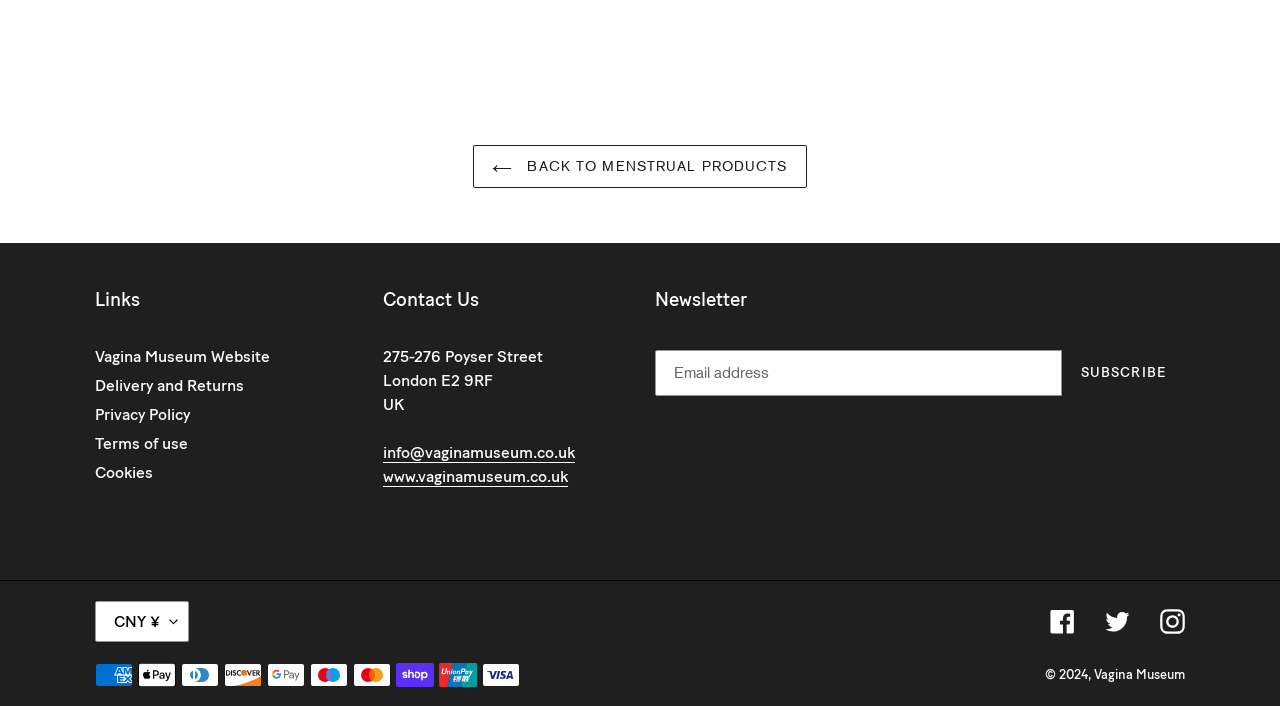Determine the bounding box coordinates of the clickable element necessary to fulfill the instruction: "Follow on Facebook". Provide the coordinates as four float numbers within the 0 to 1 range, i.e., [left, top, right, bottom].

[0.82, 0.862, 0.84, 0.898]